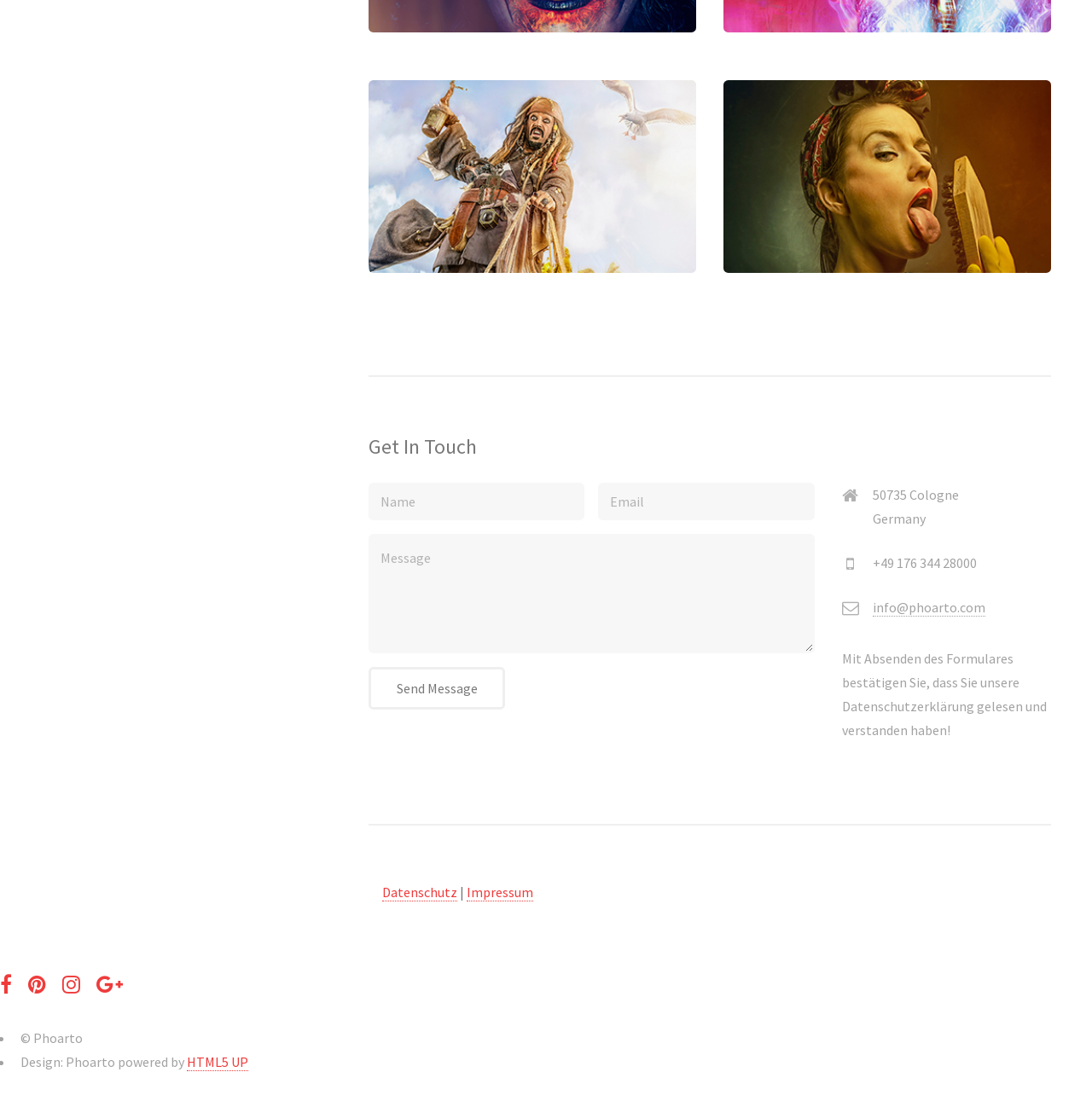Identify the bounding box for the UI element described as: "Instagram". The coordinates should be four float numbers between 0 and 1, i.e., [left, top, right, bottom].

[0.057, 0.888, 0.073, 0.904]